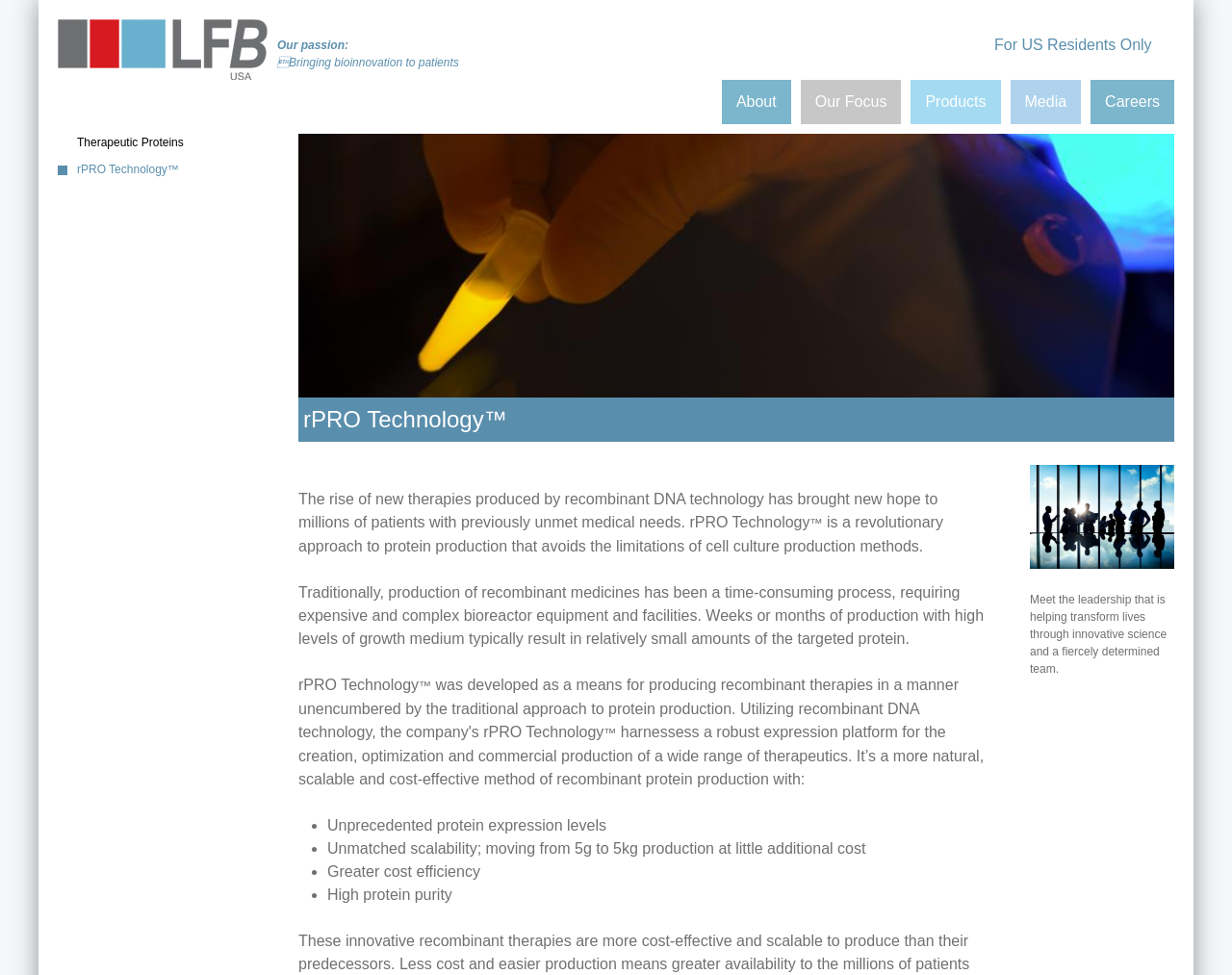Please answer the following question using a single word or phrase: What is the purpose of the image at the top of the page?

Home